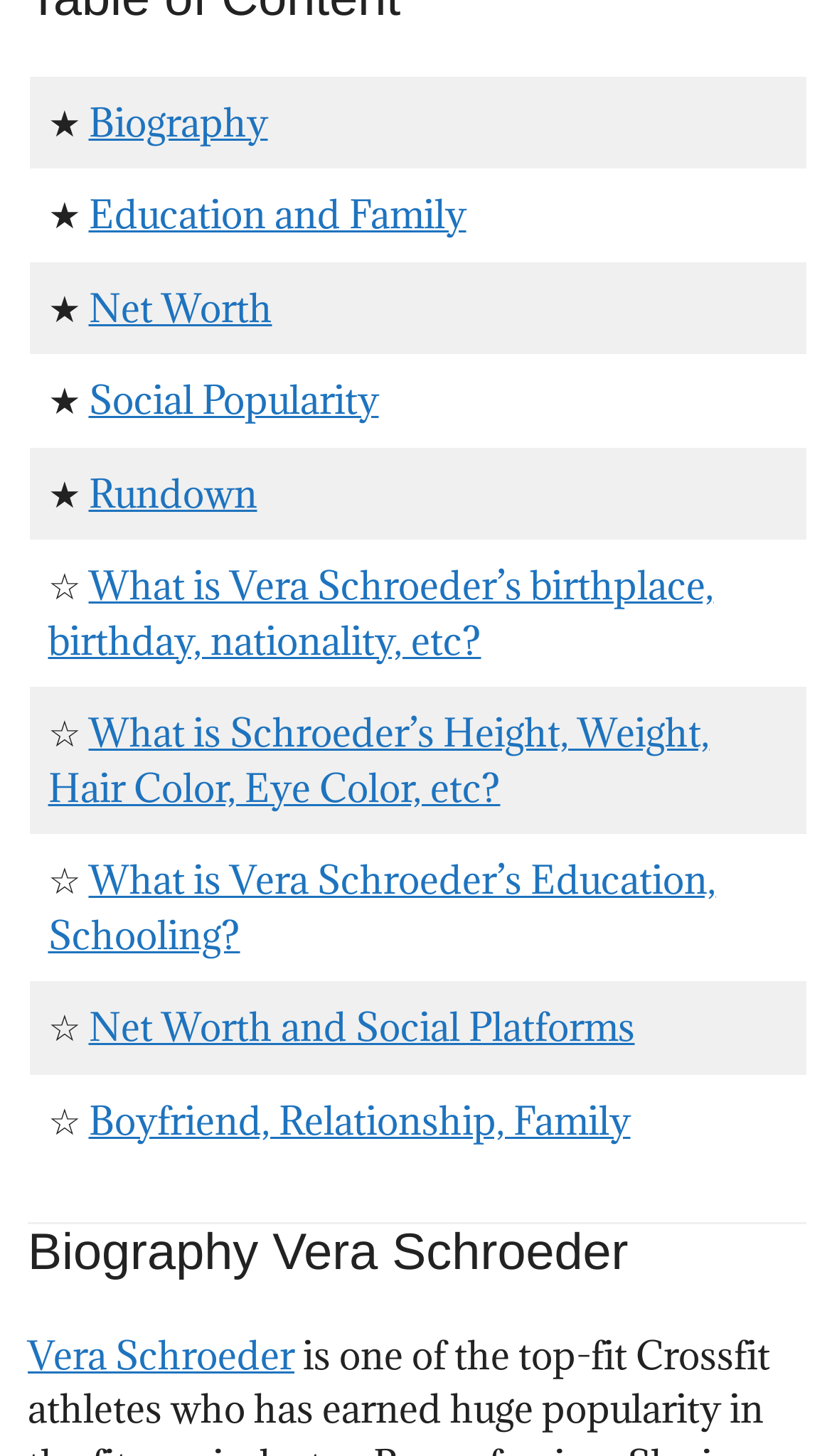Given the element description, predict the bounding box coordinates in the format (top-left x, top-left y, bottom-right x, bottom-right y). Make sure all values are between 0 and 1. Here is the element description: Biography

[0.106, 0.067, 0.322, 0.1]